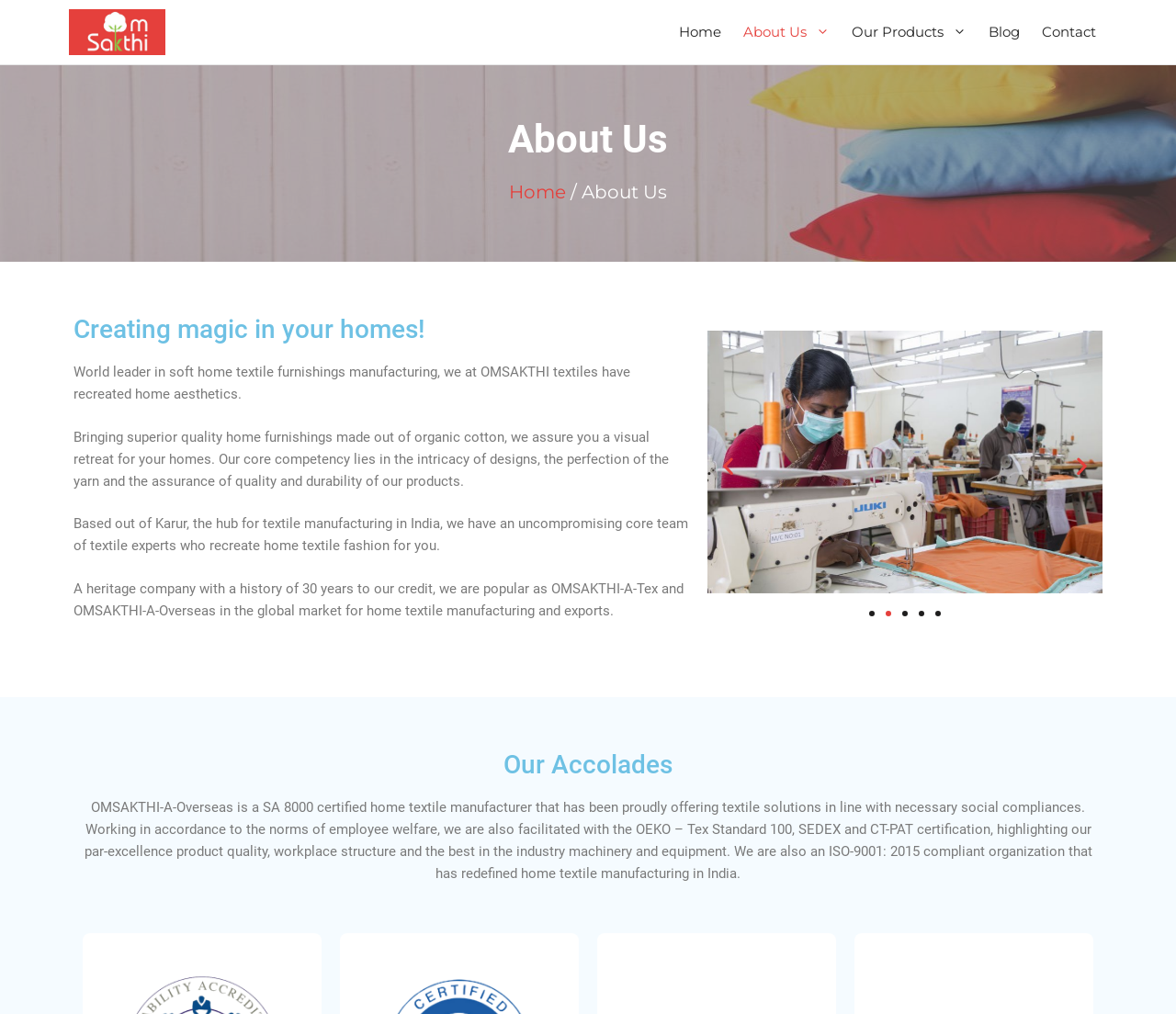Identify the bounding box coordinates for the UI element described as: "aria-label="Next slide"". The coordinates should be provided as four floats between 0 and 1: [left, top, right, bottom].

[0.91, 0.448, 0.93, 0.471]